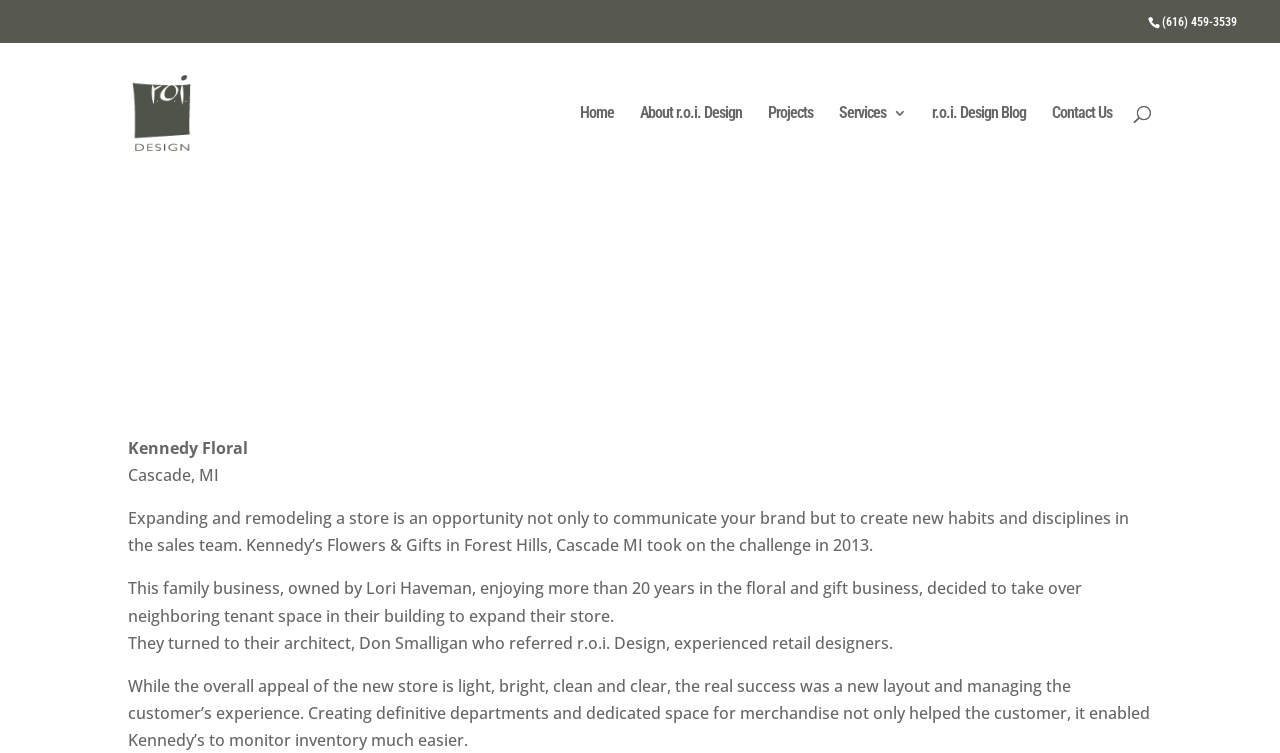With reference to the image, please provide a detailed answer to the following question: Who is the owner of Kennedy’s Flowers & Gifts?

I found the owner's name by reading the static text element with the bounding box coordinates [0.1, 0.767, 0.845, 0.832] which contains the text 'This family business, owned by Lori Haveman, enjoying more than 20 years in the floral and gift business...'.